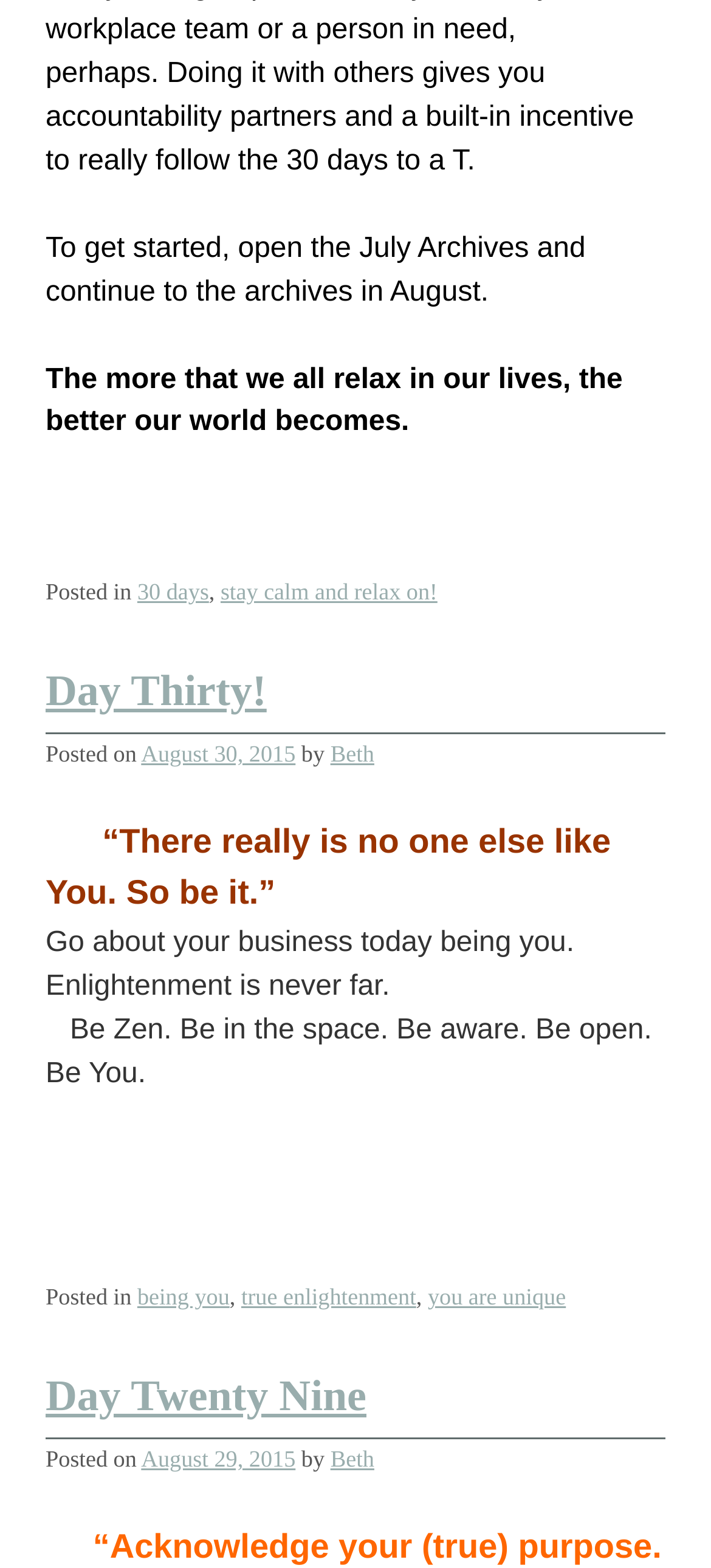Find the bounding box coordinates of the clickable region needed to perform the following instruction: "Click on 'August 30, 2015' link". The coordinates should be provided as four float numbers between 0 and 1, i.e., [left, top, right, bottom].

[0.199, 0.473, 0.416, 0.489]